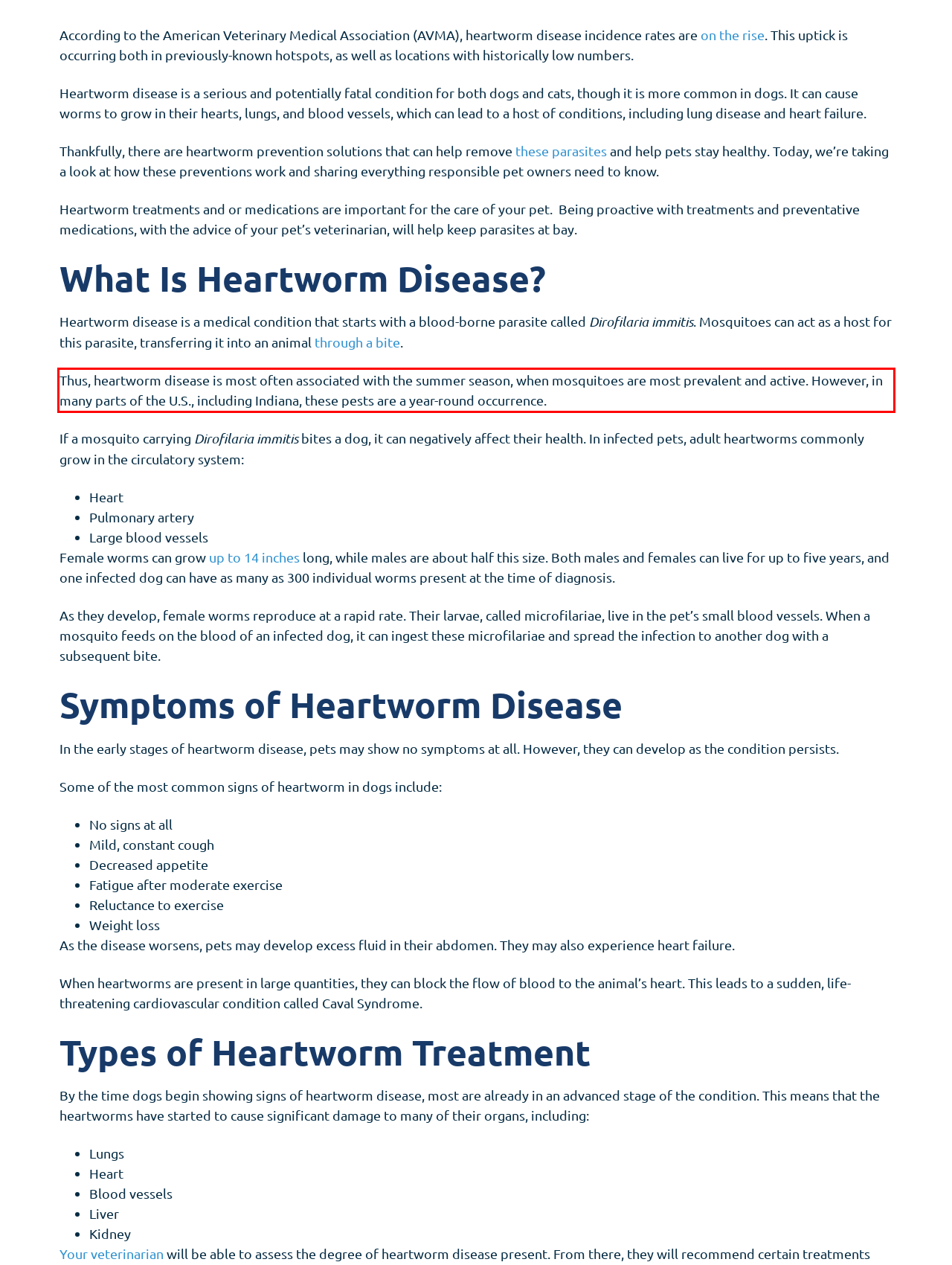Please analyze the screenshot of a webpage and extract the text content within the red bounding box using OCR.

Thus, heartworm disease is most often associated with the summer season, when mosquitoes are most prevalent and active. However, in many parts of the U.S., including Indiana, these pests are a year-round occurrence.